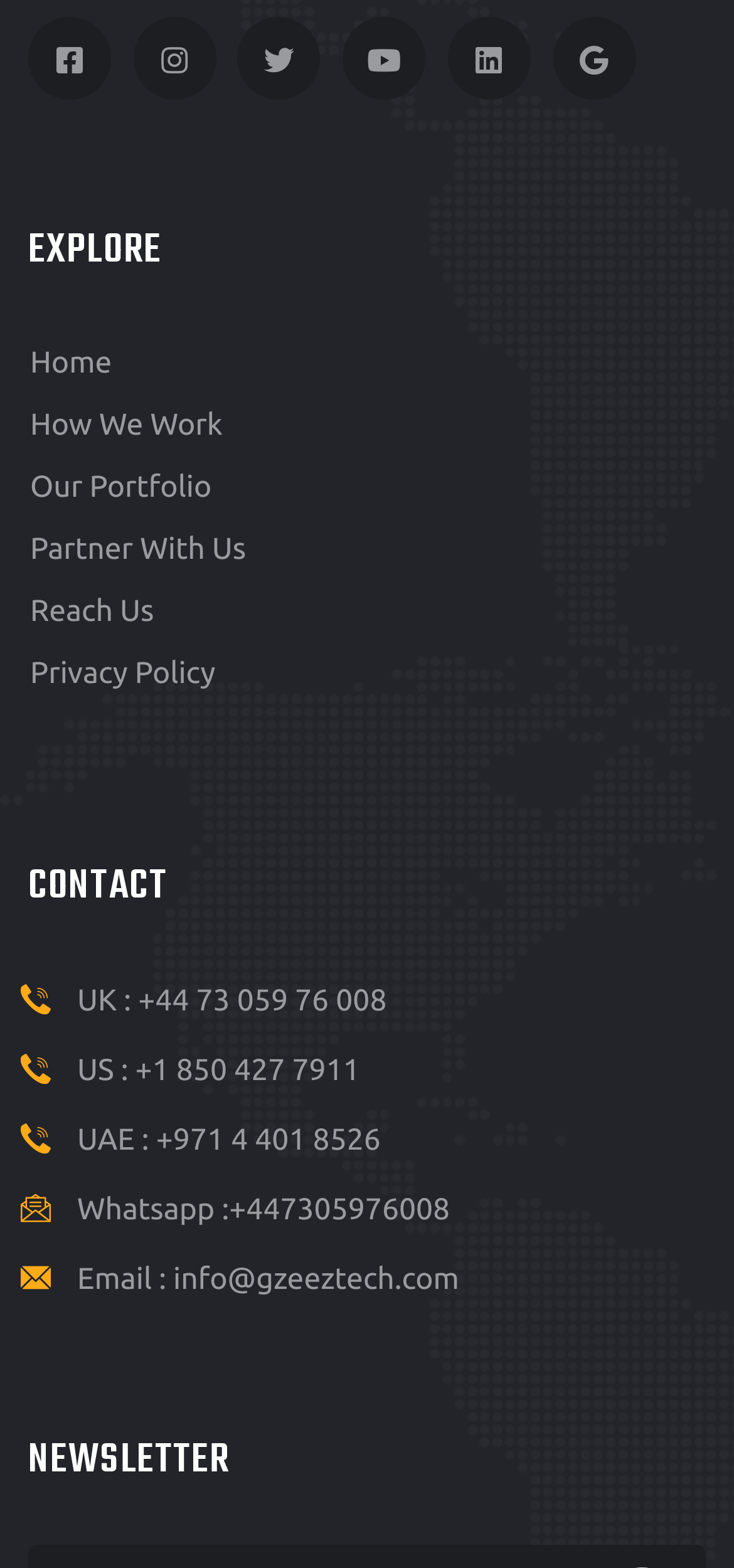What is the email address to contact the company?
Please respond to the question thoroughly and include all relevant details.

I looked for the email address to contact the company and found it at the bottom of the contact information section. The email address is info@gzeeztech.com.